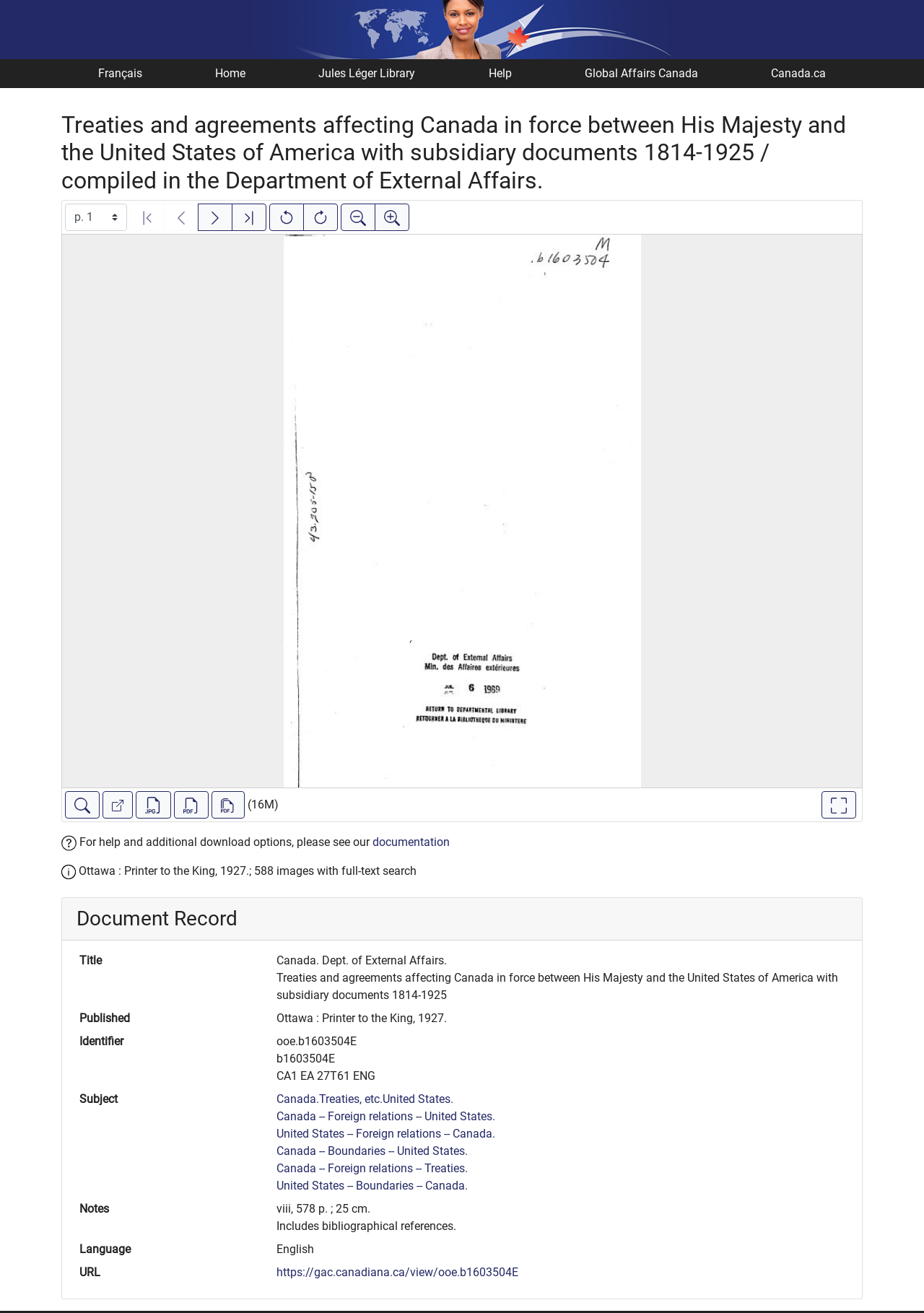Respond with a single word or phrase for the following question: 
Can I download the document in PDF format?

Yes